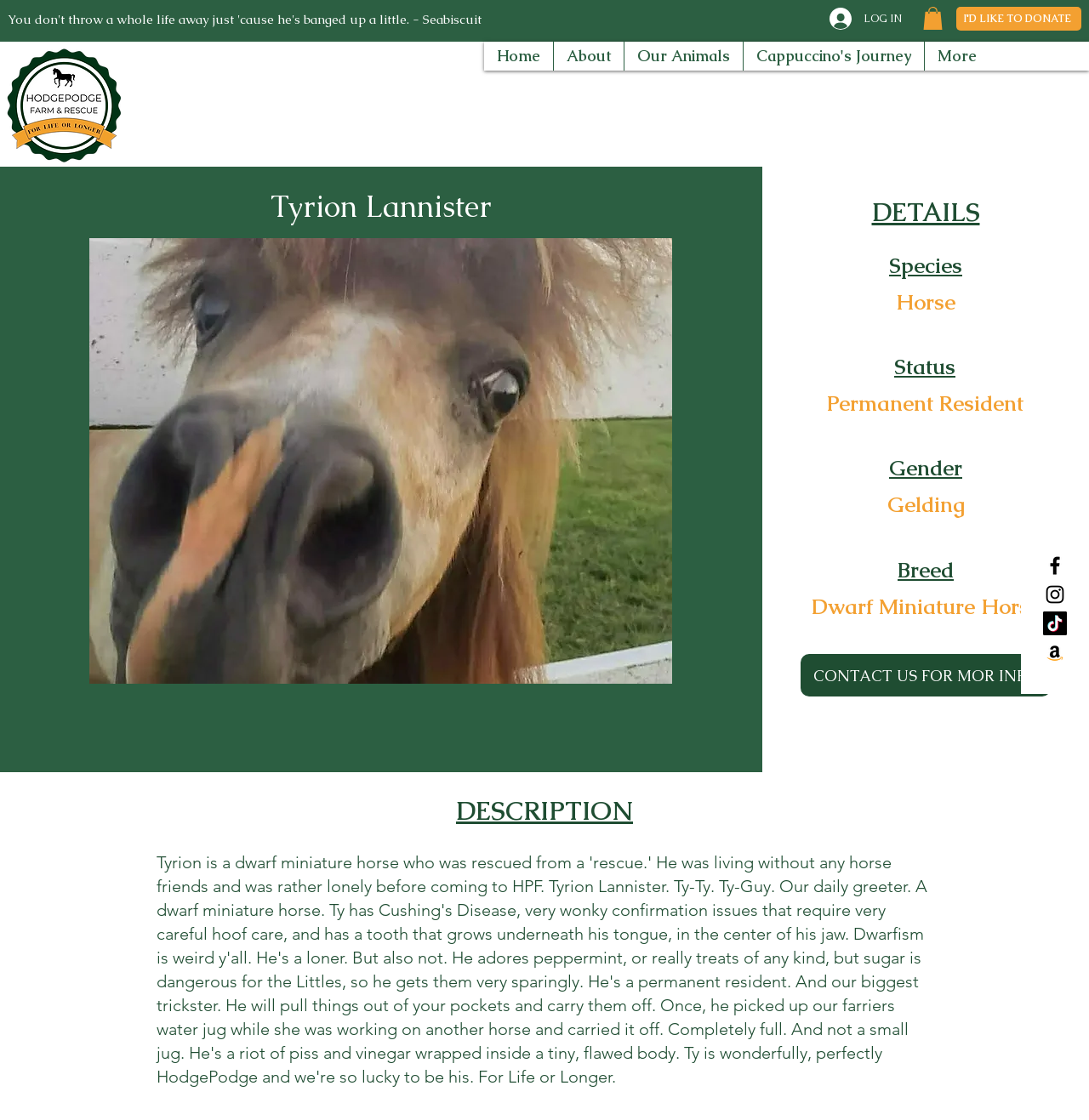Please predict the bounding box coordinates of the element's region where a click is necessary to complete the following instruction: "View Tyrion Lannister's details". The coordinates should be represented by four float numbers between 0 and 1, i.e., [left, top, right, bottom].

[0.082, 0.166, 0.618, 0.203]